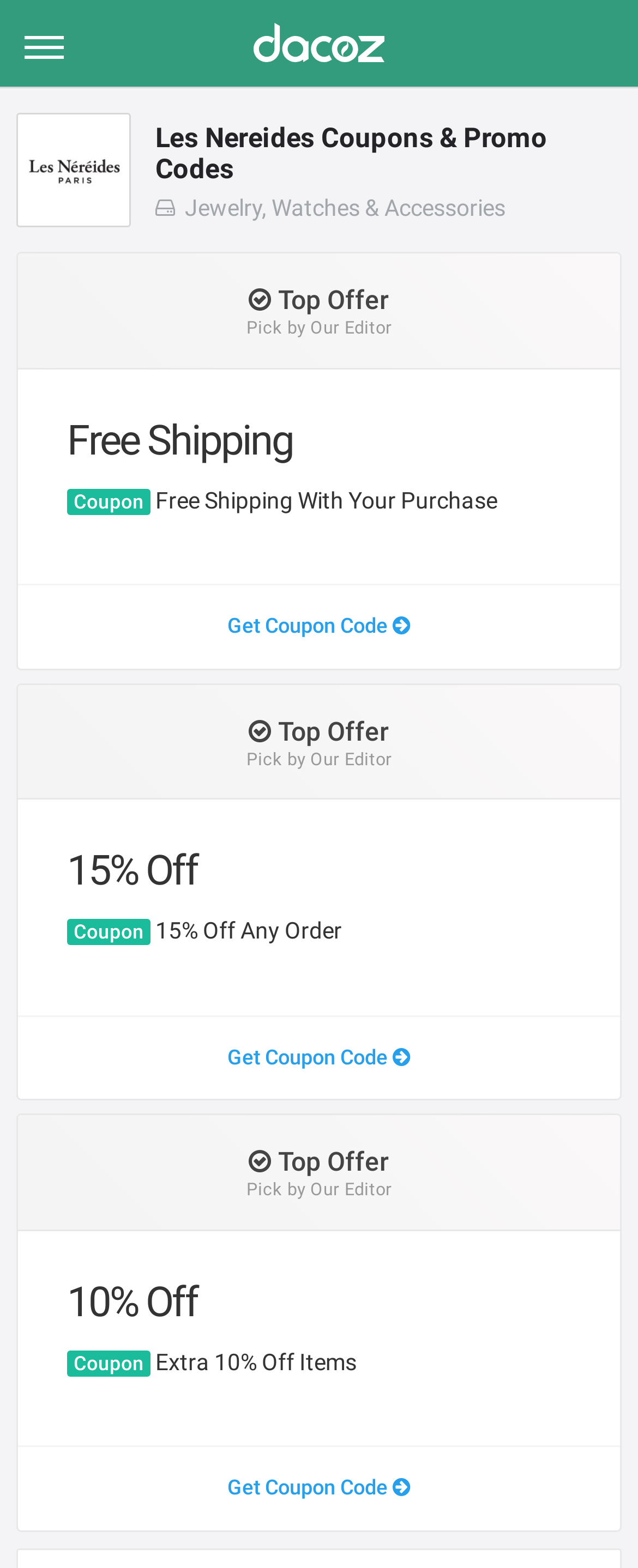Identify the title of the webpage and provide its text content.

Les Nereides Coupons & Promo Codes